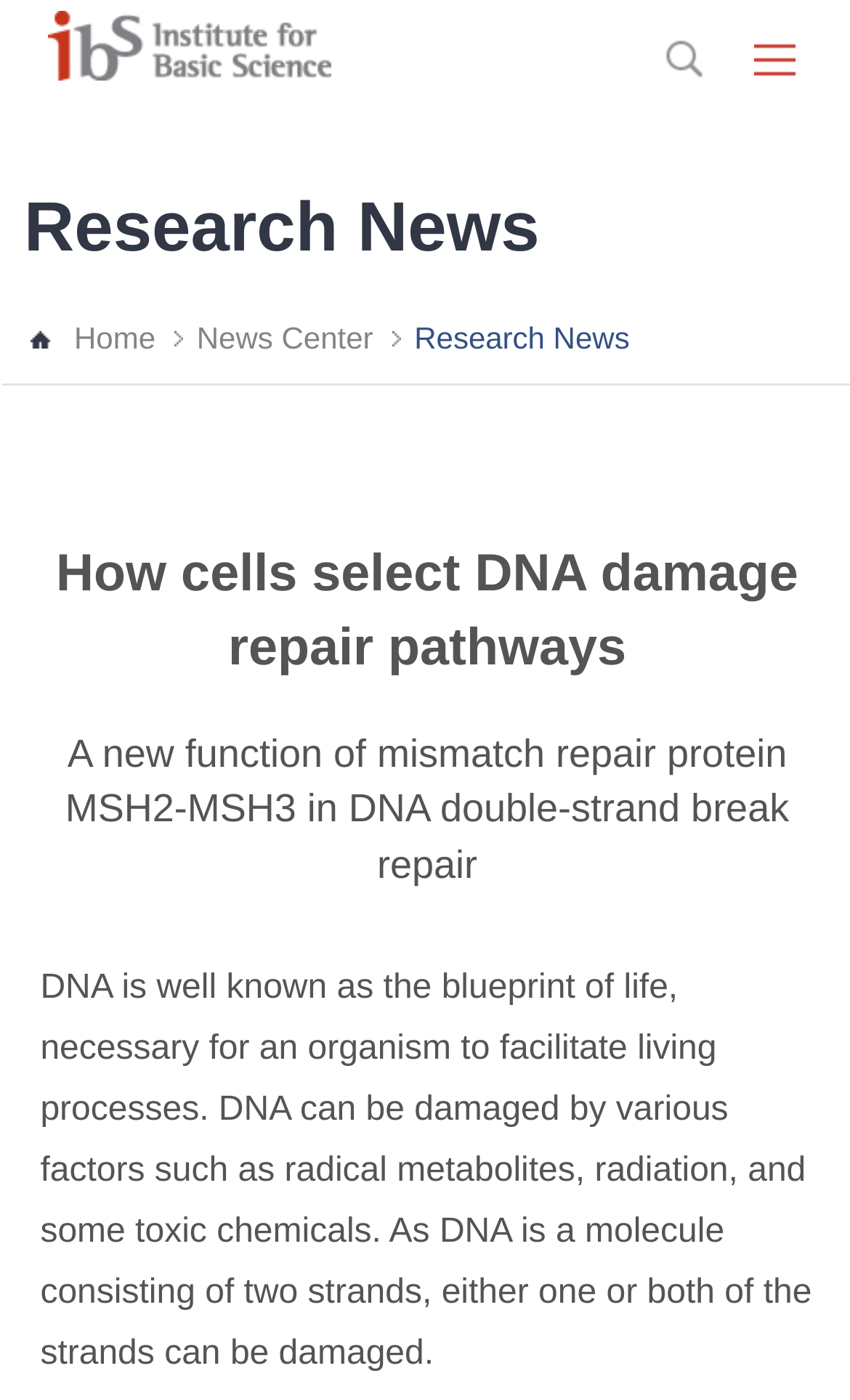What is the current page about?
Please give a detailed and elaborate answer to the question.

I found the answer by looking at the heading element with the text 'How cells select DNA damage repair pathways' which is located in the main content area of the webpage.